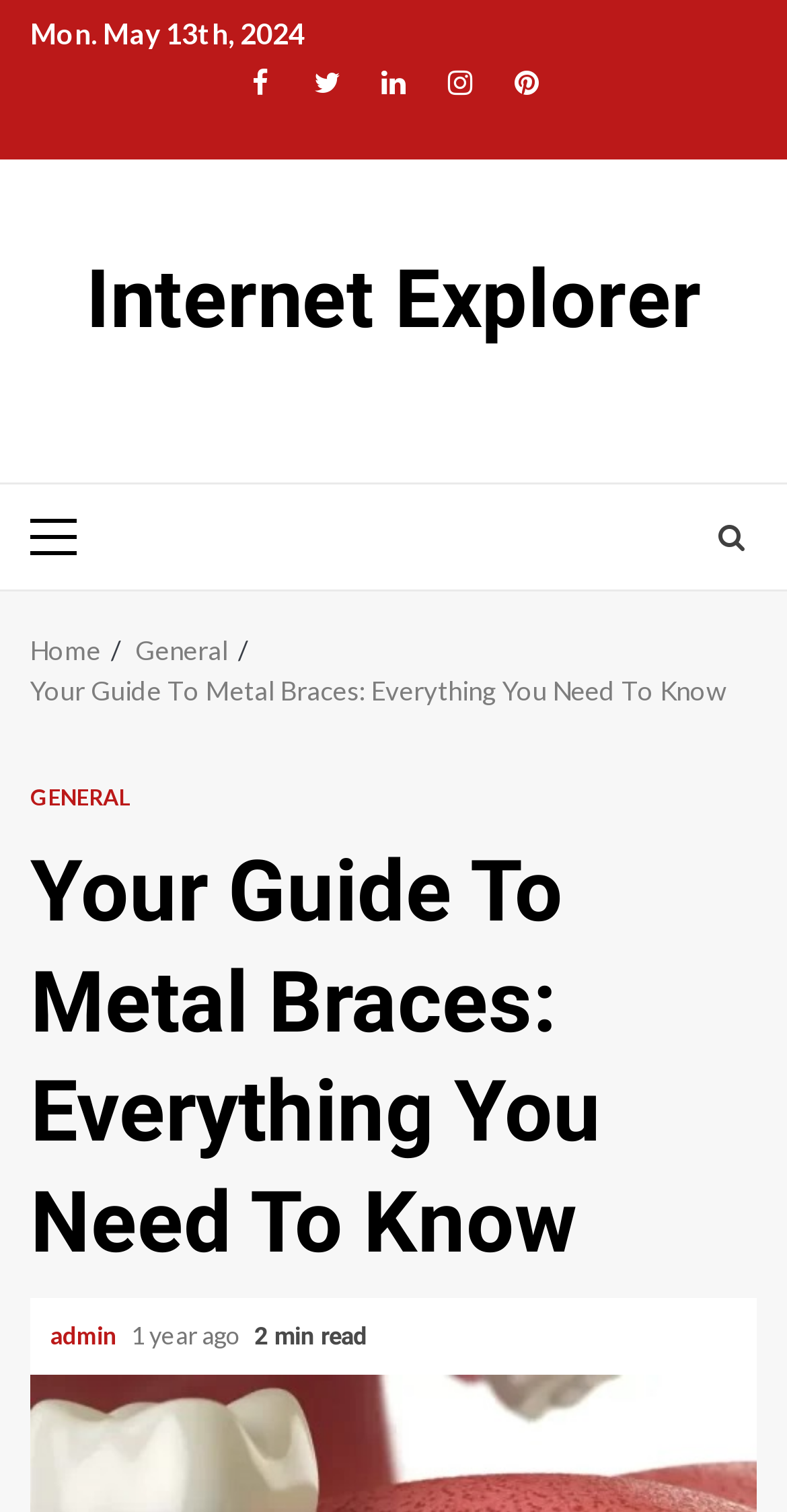Pinpoint the bounding box coordinates of the clickable area necessary to execute the following instruction: "View Facebook page". The coordinates should be given as four float numbers between 0 and 1, namely [left, top, right, bottom].

[0.292, 0.039, 0.369, 0.079]